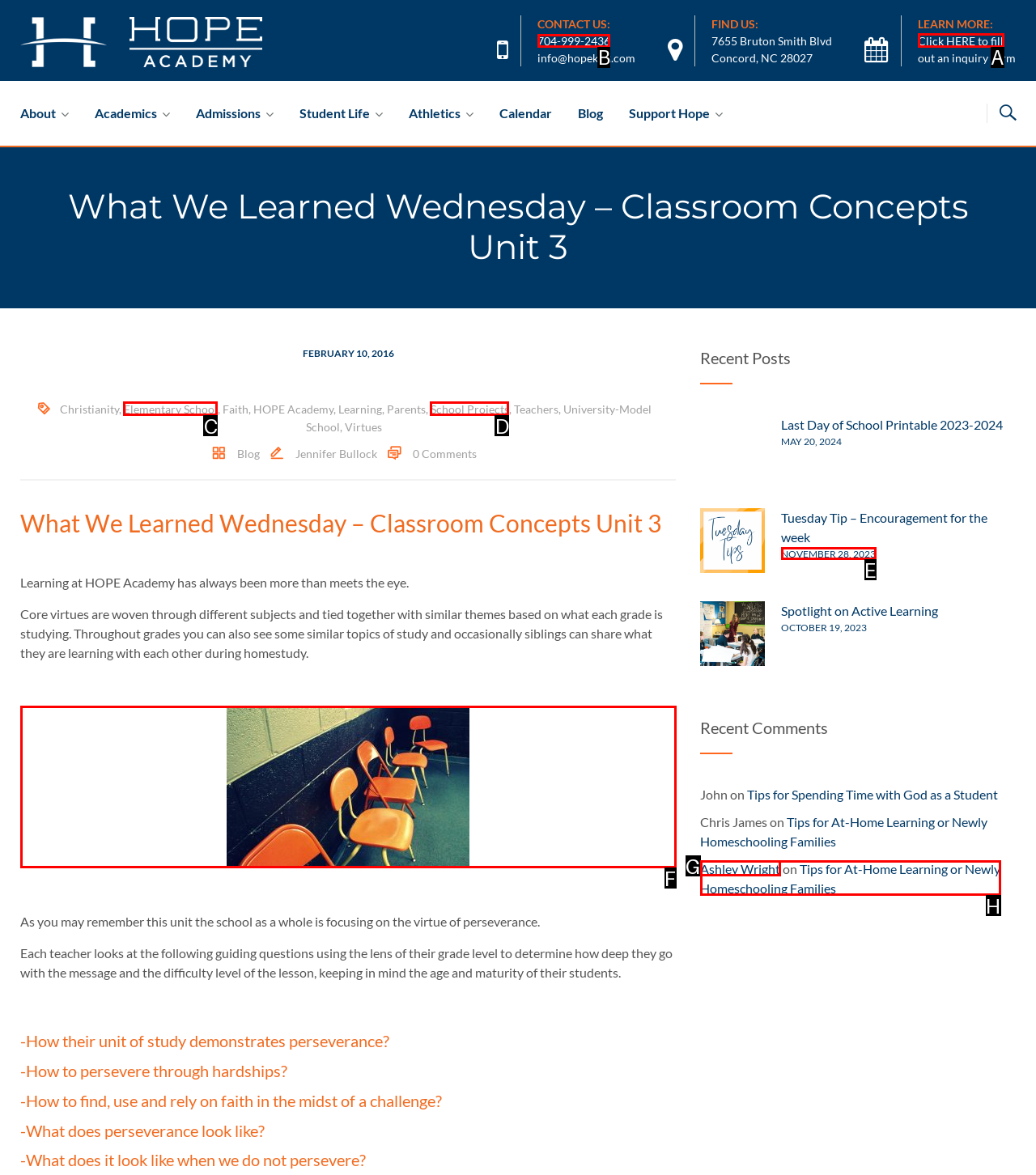Choose the letter of the UI element necessary for this task: Click the 'CONTACT US: 704-999-2436' link
Answer with the correct letter.

B